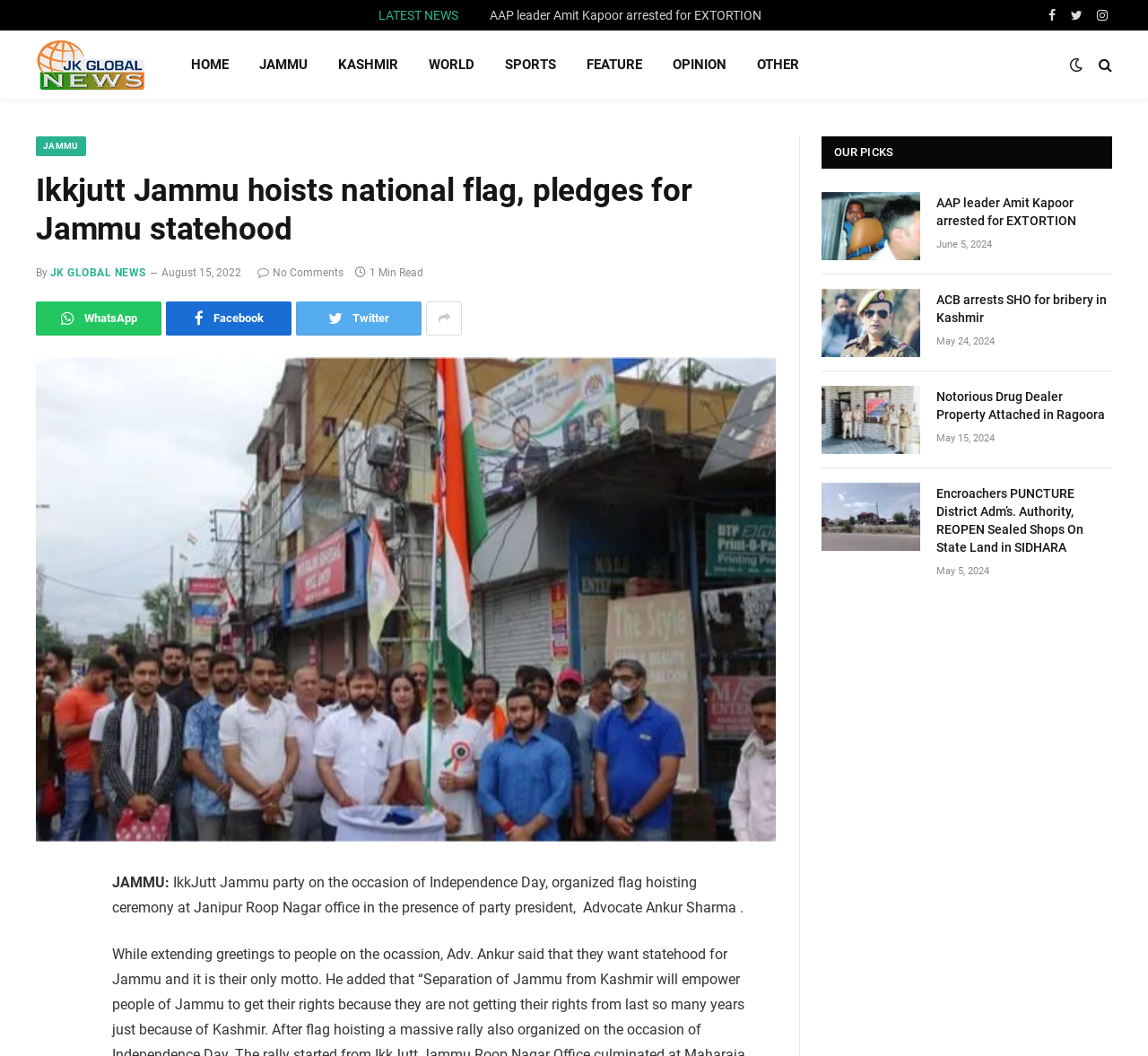Identify the text that serves as the heading for the webpage and generate it.

Ikkjutt Jammu hoists national flag, pledges for Jammu statehood